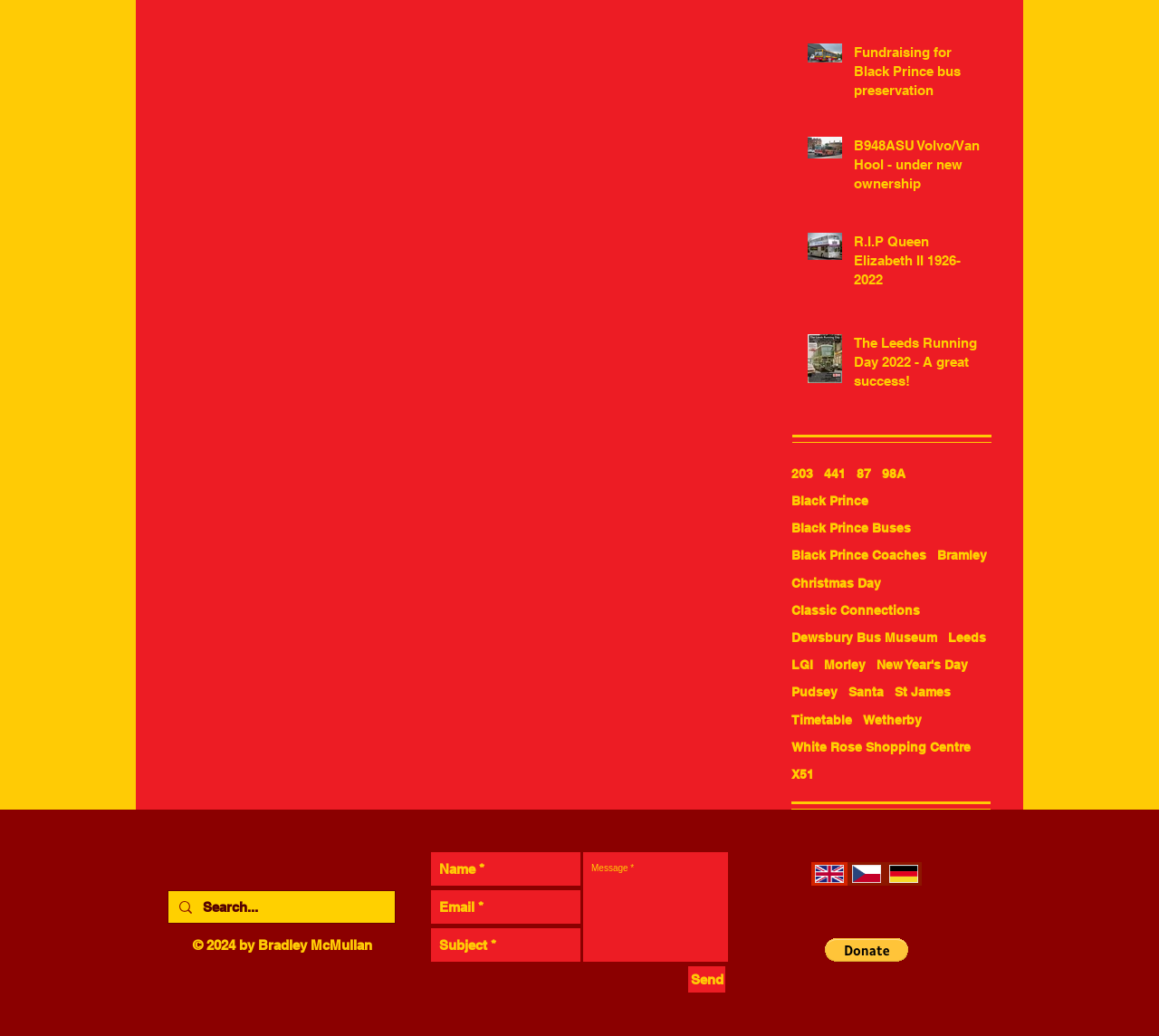Please find and report the bounding box coordinates of the element to click in order to perform the following action: "Donate via PayPal". The coordinates should be expressed as four float numbers between 0 and 1, in the format [left, top, right, bottom].

[0.712, 0.906, 0.784, 0.928]